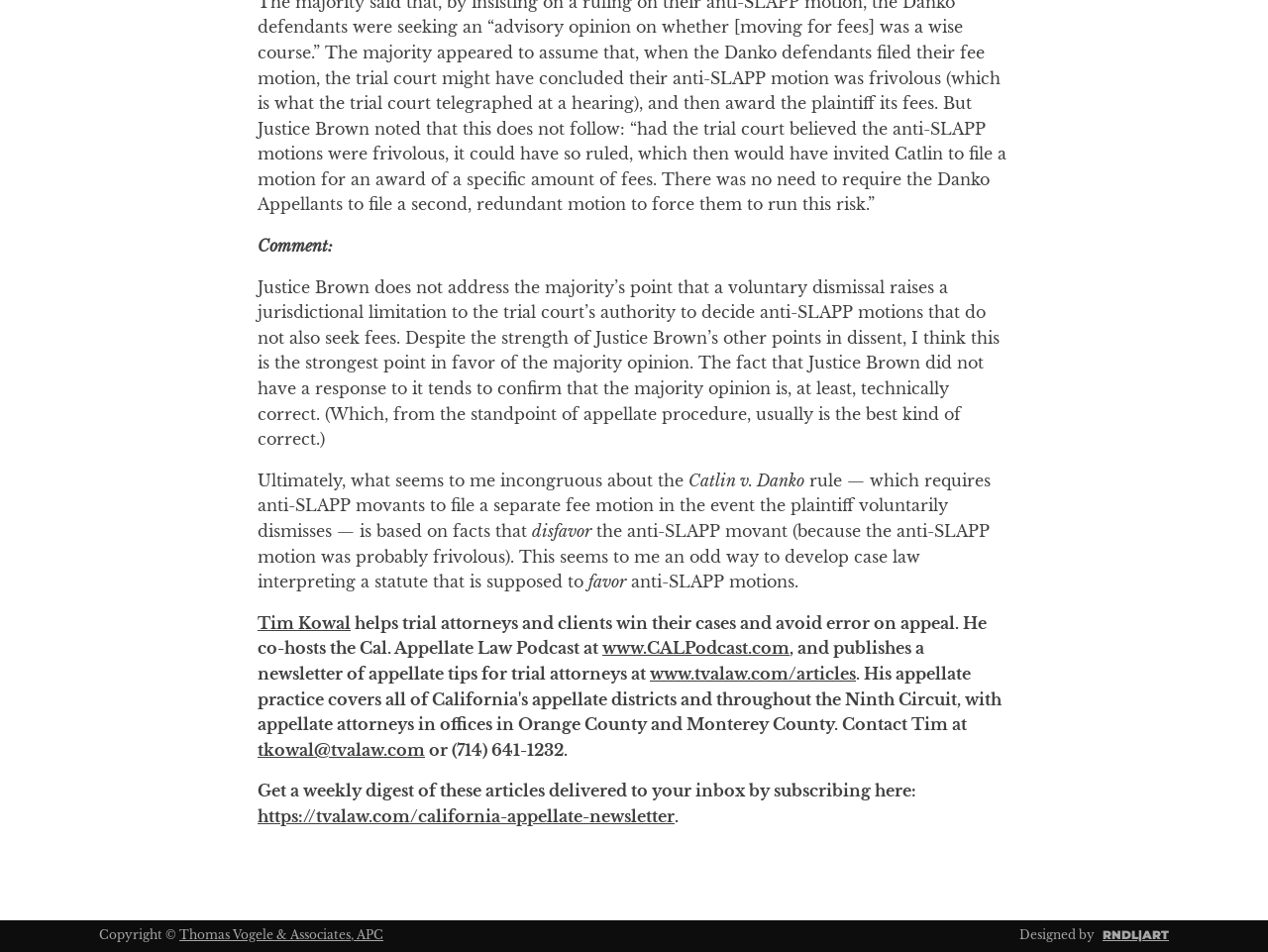Please provide a short answer using a single word or phrase for the question:
What is the name of the podcast co-hosted by the author?

Cal. Appellate Law Podcast